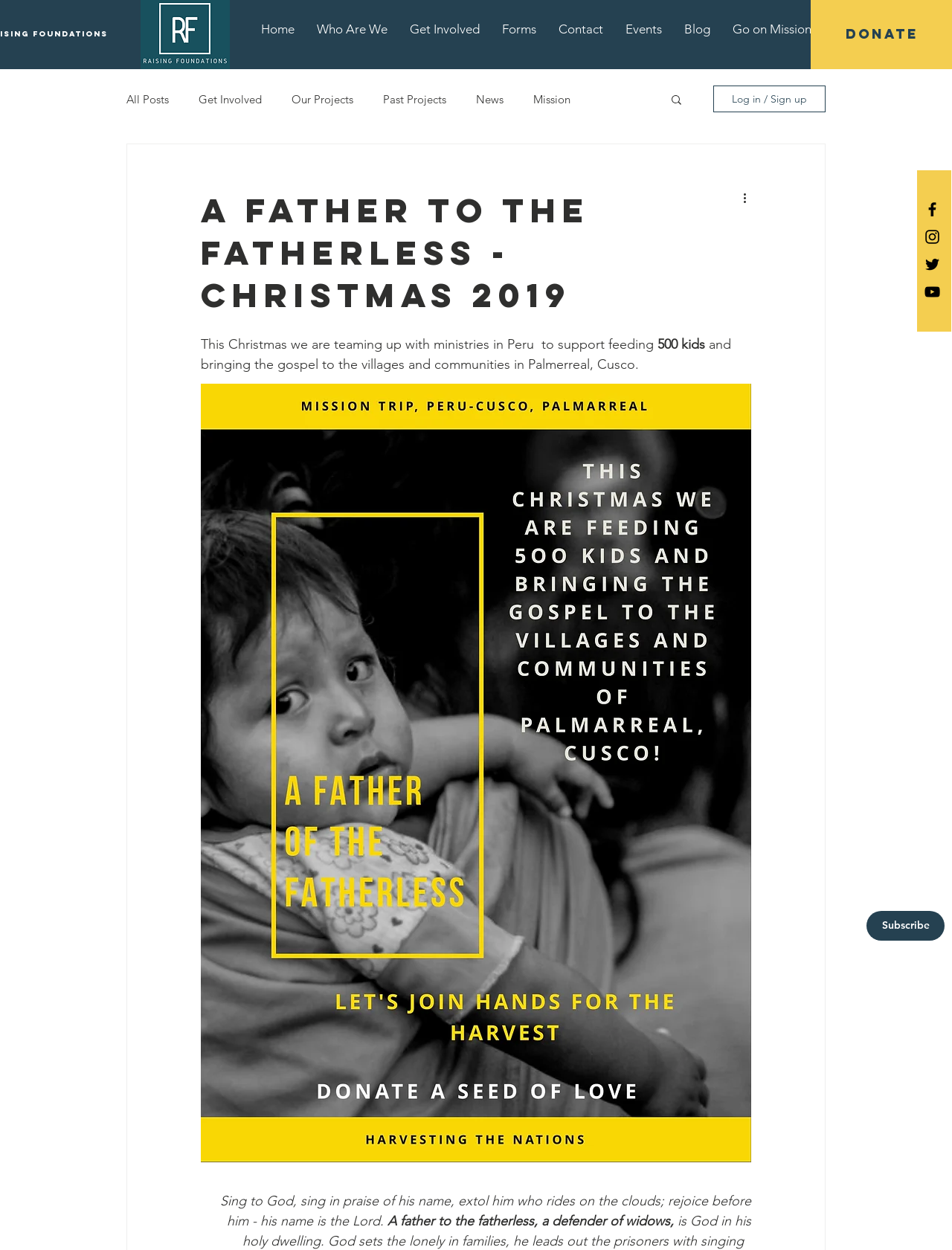Determine the bounding box coordinates for the clickable element required to fulfill the instruction: "Click the Facebook icon". Provide the coordinates as four float numbers between 0 and 1, i.e., [left, top, right, bottom].

[0.97, 0.16, 0.989, 0.175]